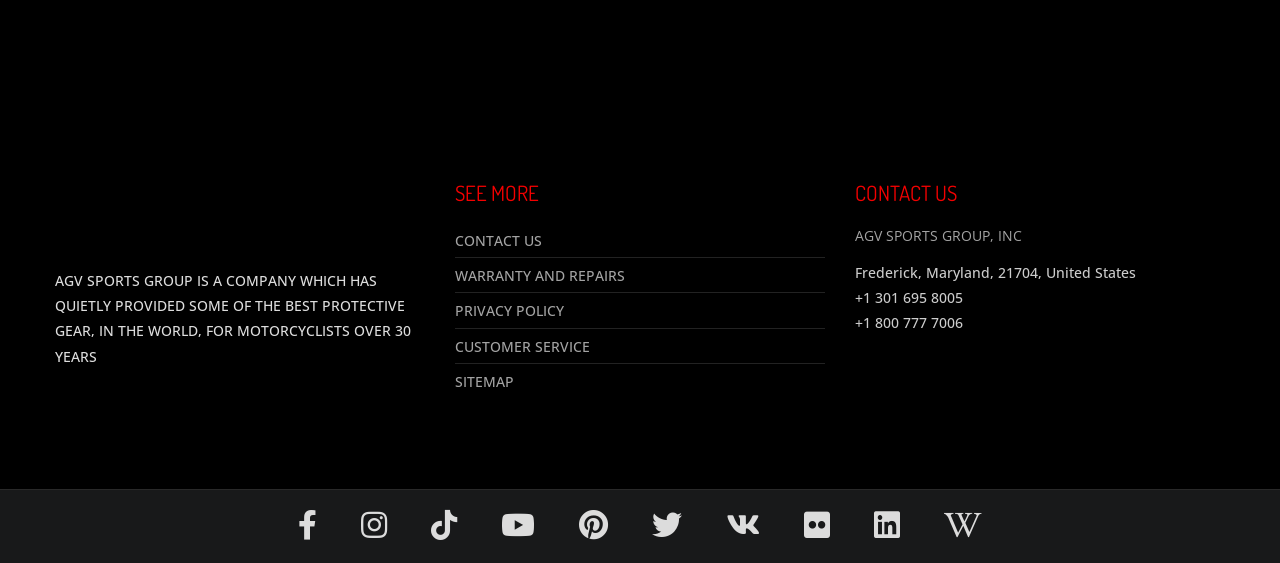Find and provide the bounding box coordinates for the UI element described with: "+1 800 777 7006".

[0.668, 0.556, 0.752, 0.59]